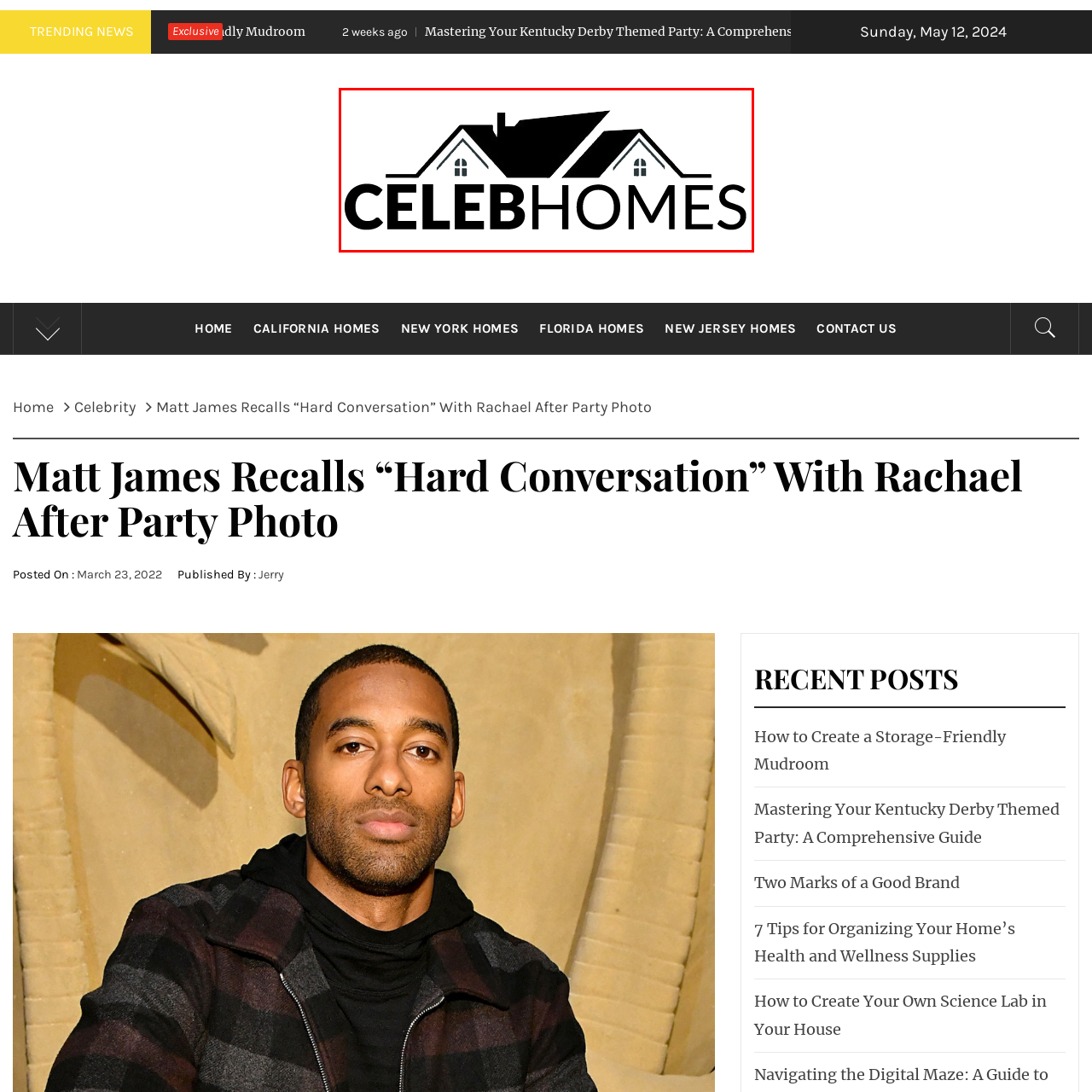Focus on the picture inside the red-framed area and provide a one-word or short phrase response to the following question:
What is the tone conveyed by the logo design?

Sophistication and exclusivity